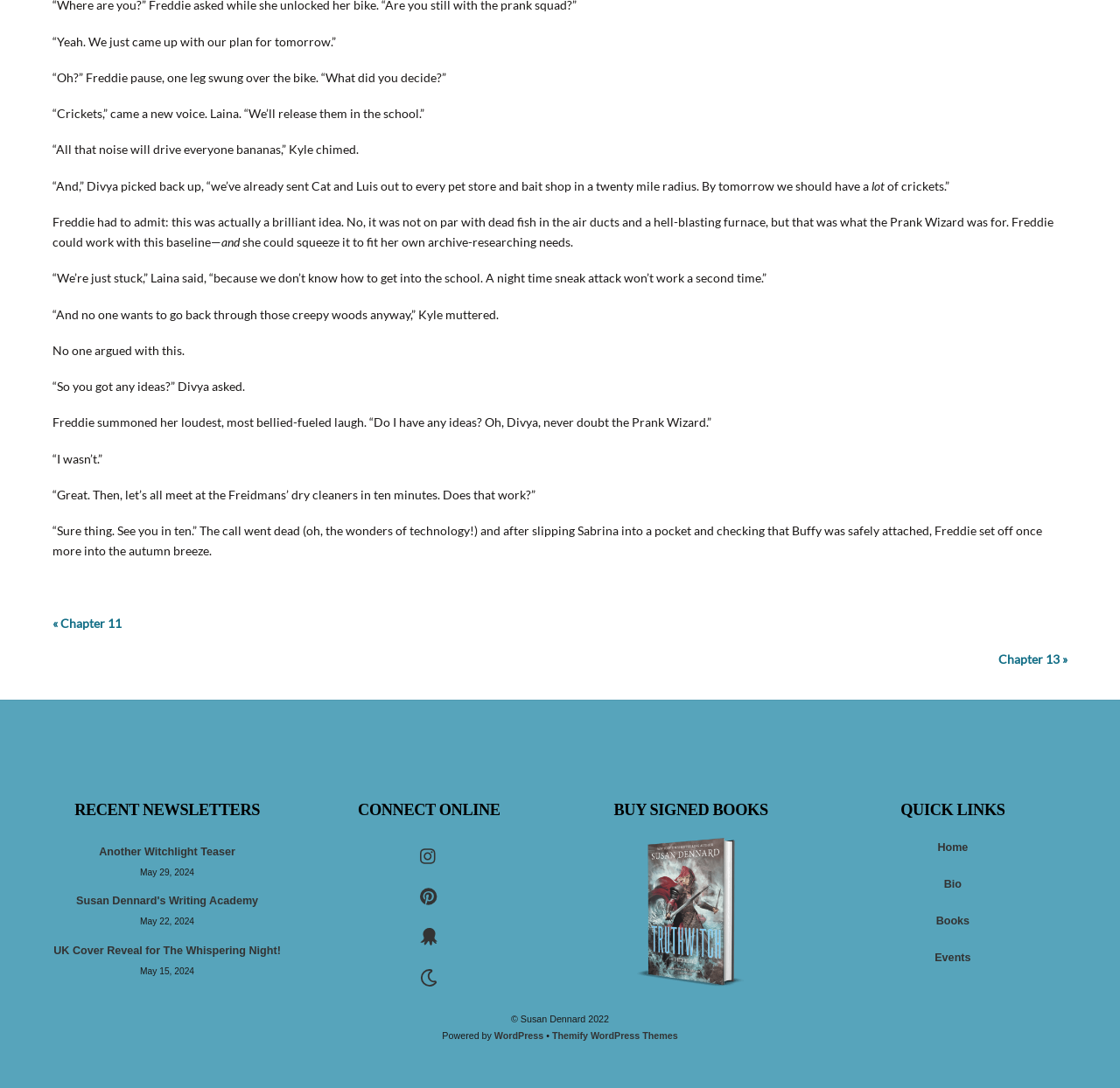Please specify the bounding box coordinates of the region to click in order to perform the following instruction: "Go to Chapter 11".

[0.047, 0.566, 0.109, 0.58]